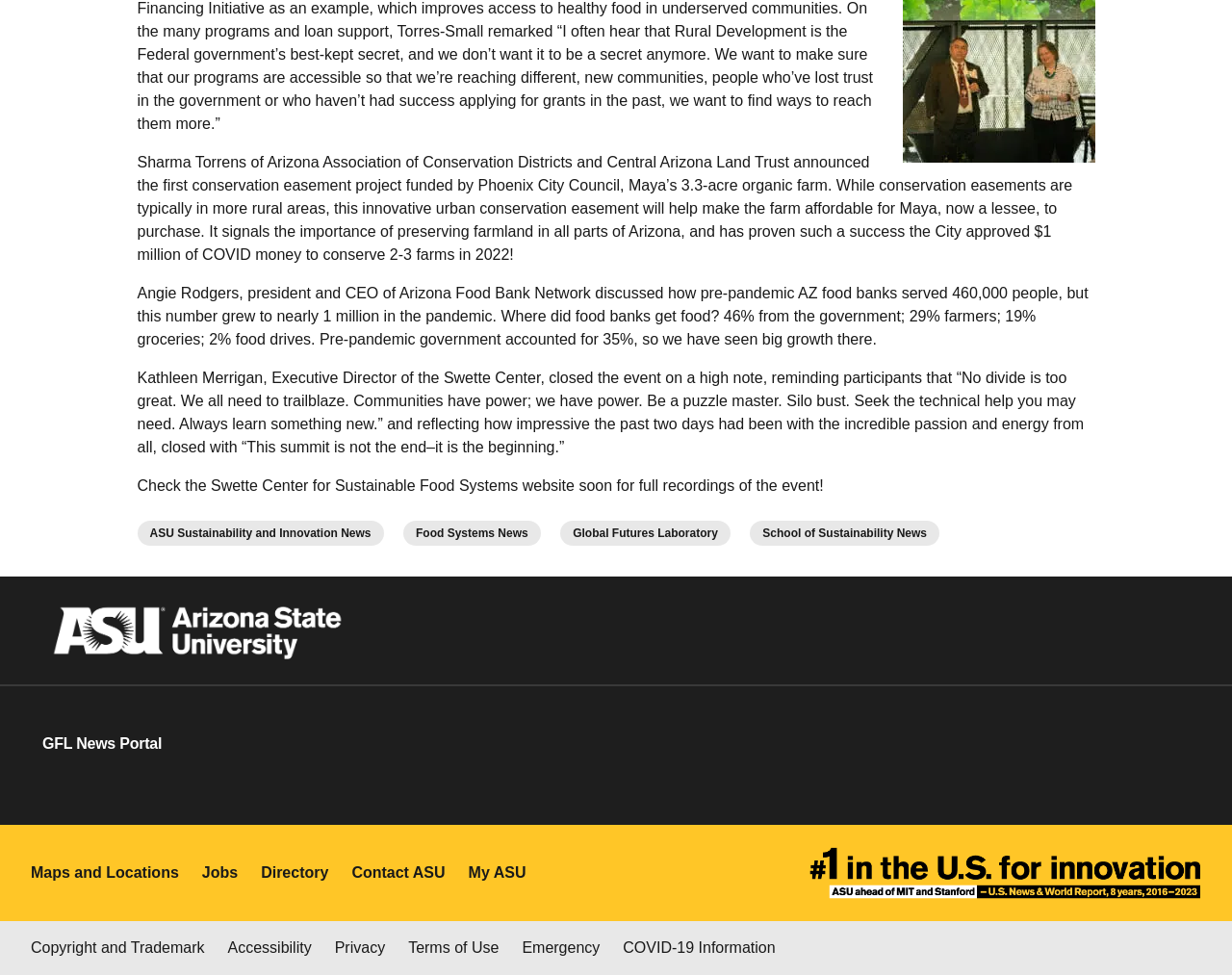Find the bounding box coordinates of the clickable area that will achieve the following instruction: "Visit Food Systems News".

[0.327, 0.534, 0.439, 0.56]